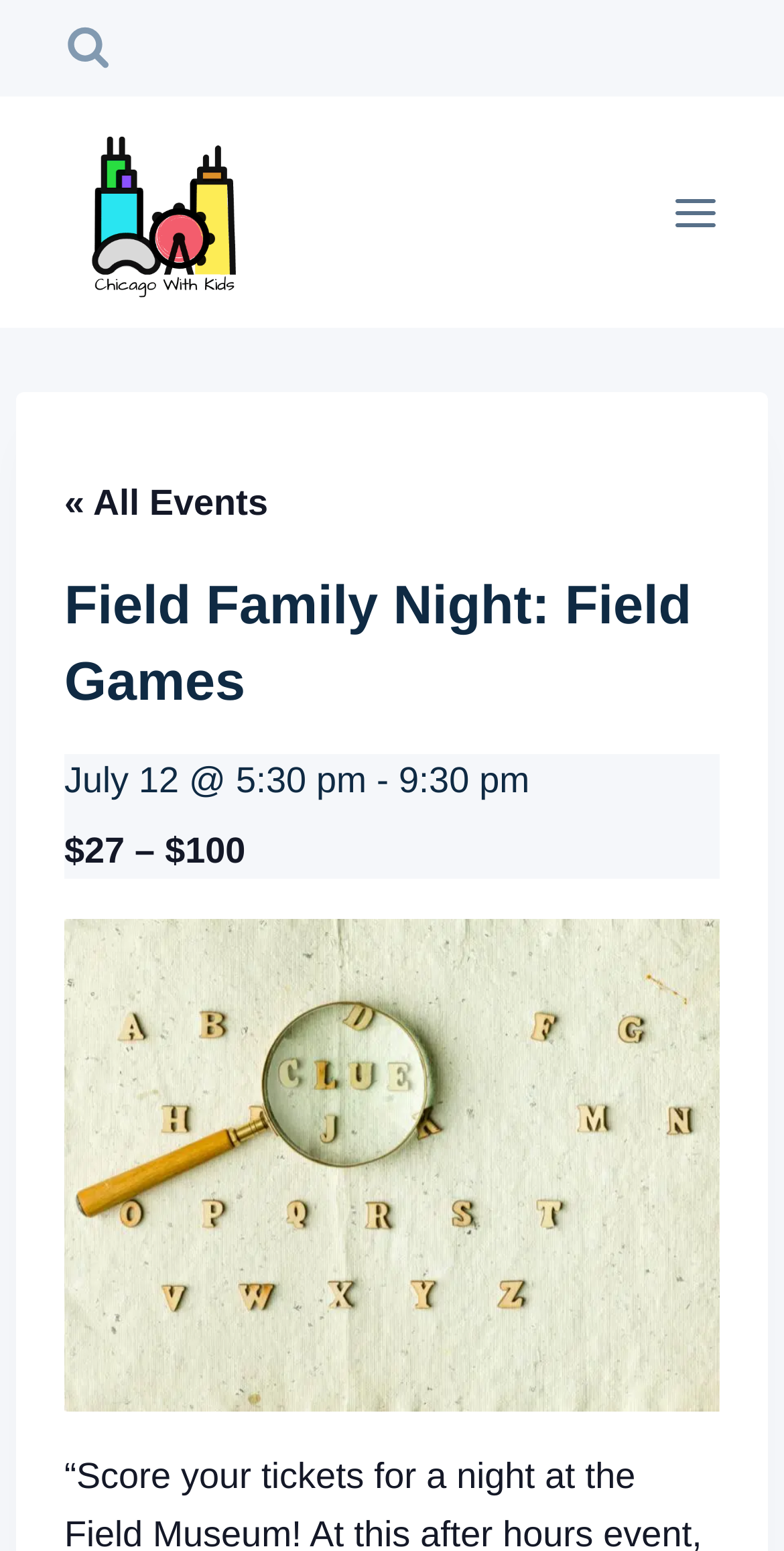Is there a search form on the page?
Look at the image and respond to the question as thoroughly as possible.

I found the answer by looking at the button element that says 'View Search Form', which indicates that there is a search form on the page.